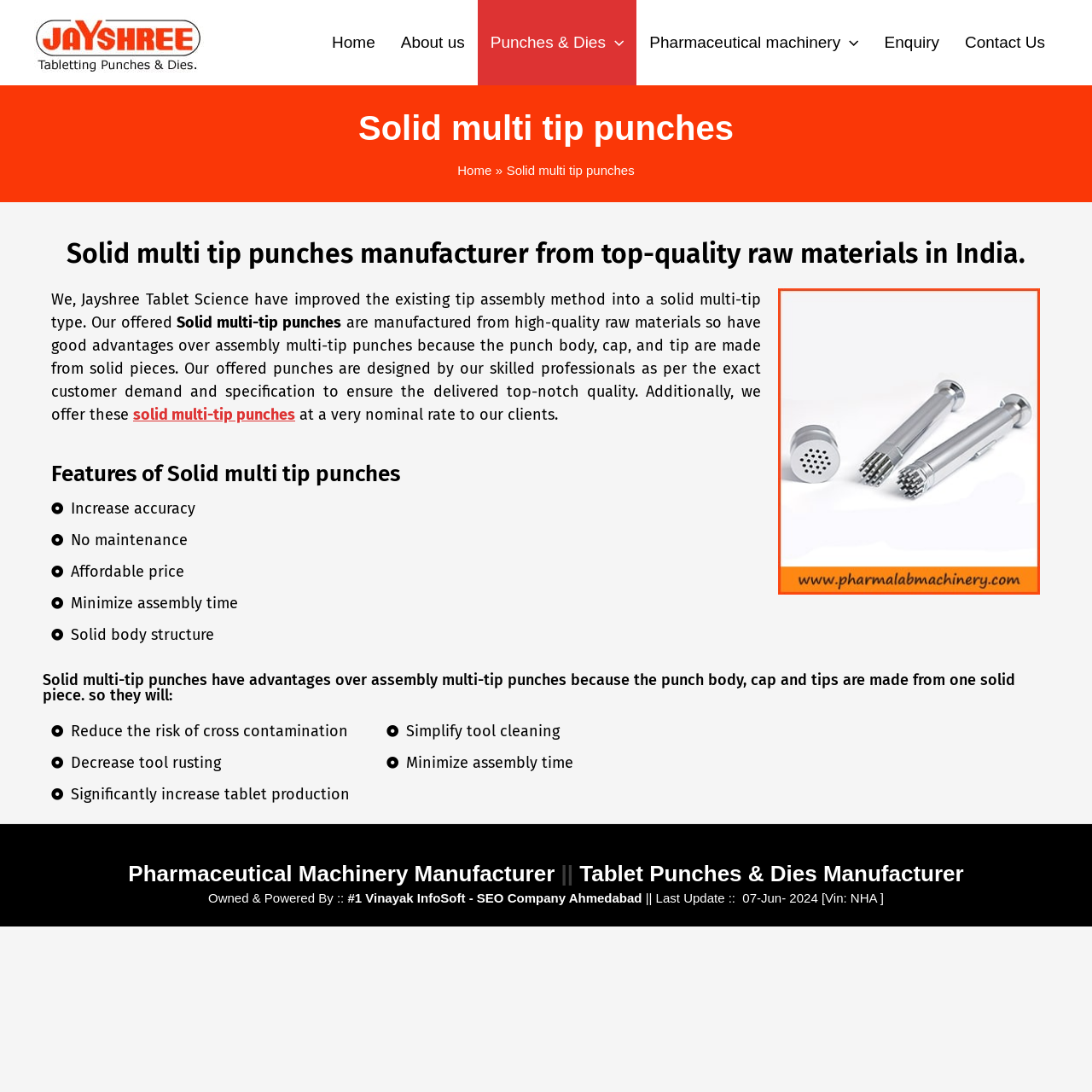Locate the bounding box coordinates of the area that needs to be clicked to fulfill the following instruction: "Click on the 'Home' link". The coordinates should be in the format of four float numbers between 0 and 1, namely [left, top, right, bottom].

[0.292, 0.0, 0.355, 0.078]